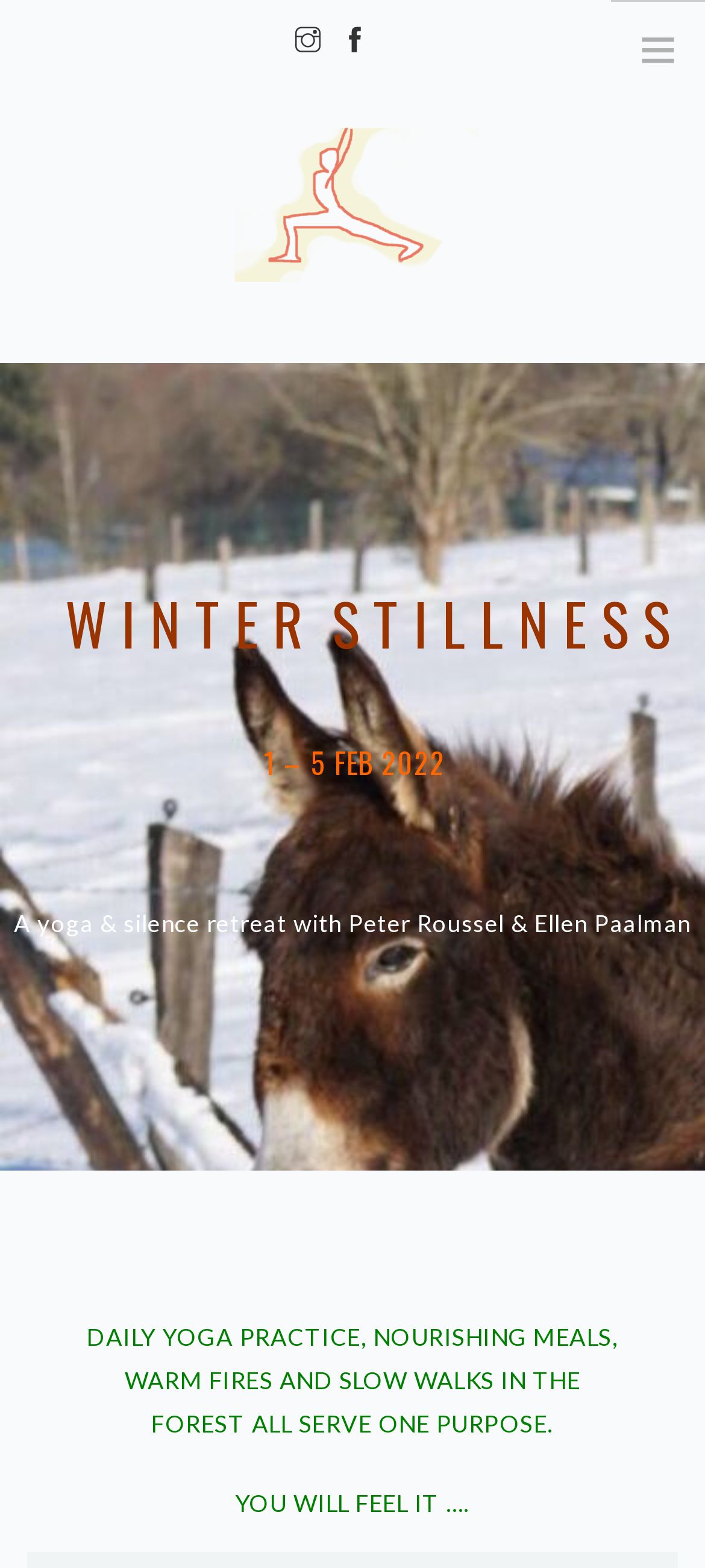For the following element description, predict the bounding box coordinates in the format (top-left x, top-left y, bottom-right x, bottom-right y). All values should be floating point numbers between 0 and 1. Description: About us

[0.419, 0.234, 0.581, 0.271]